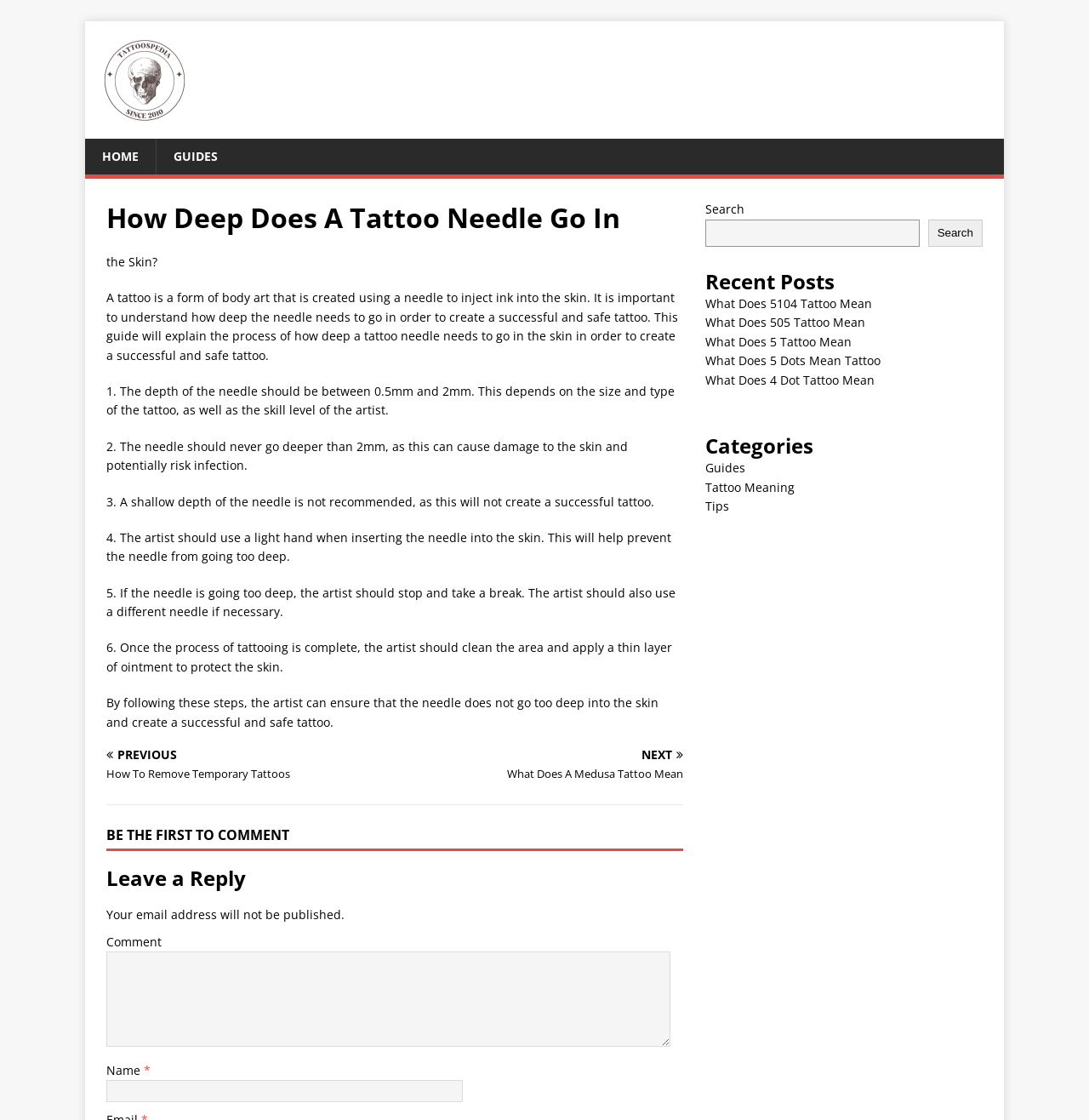Describe all the key features and sections of the webpage thoroughly.

This webpage is about tattooing, specifically discussing the depth of a tattoo needle in the skin. At the top, there are three links: an empty link, "HOME", and "GUIDES". Below these links, there is a main article section that takes up most of the page. The article has a heading "How Deep Does A Tattoo Needle Go In" and a brief introduction that explains the importance of understanding the needle's depth for a successful and safe tattoo.

The article is divided into six points, each explaining a specific aspect of the needle's depth, such as the recommended depth range, the risks of going too deep, and the importance of the artist's skill level. The points are presented in a clear and concise manner, with each point building on the previous one to provide a comprehensive understanding of the topic.

To the right of the article, there is a complementary section that contains a search bar, a "Recent Posts" section, and a "Categories" section. The search bar allows users to search for specific topics, while the "Recent Posts" section lists several recent articles related to tattoos, including their meanings and guides. The "Categories" section provides links to broader topics, such as guides, tattoo meanings, and tips.

At the bottom of the page, there is a comment section where users can leave a reply. The section includes a text box for users to enter their comments, as well as fields for their name and email address. There is also a "BE THE FIRST TO COMMENT" heading and a "Leave a Reply" heading to encourage users to engage with the article.